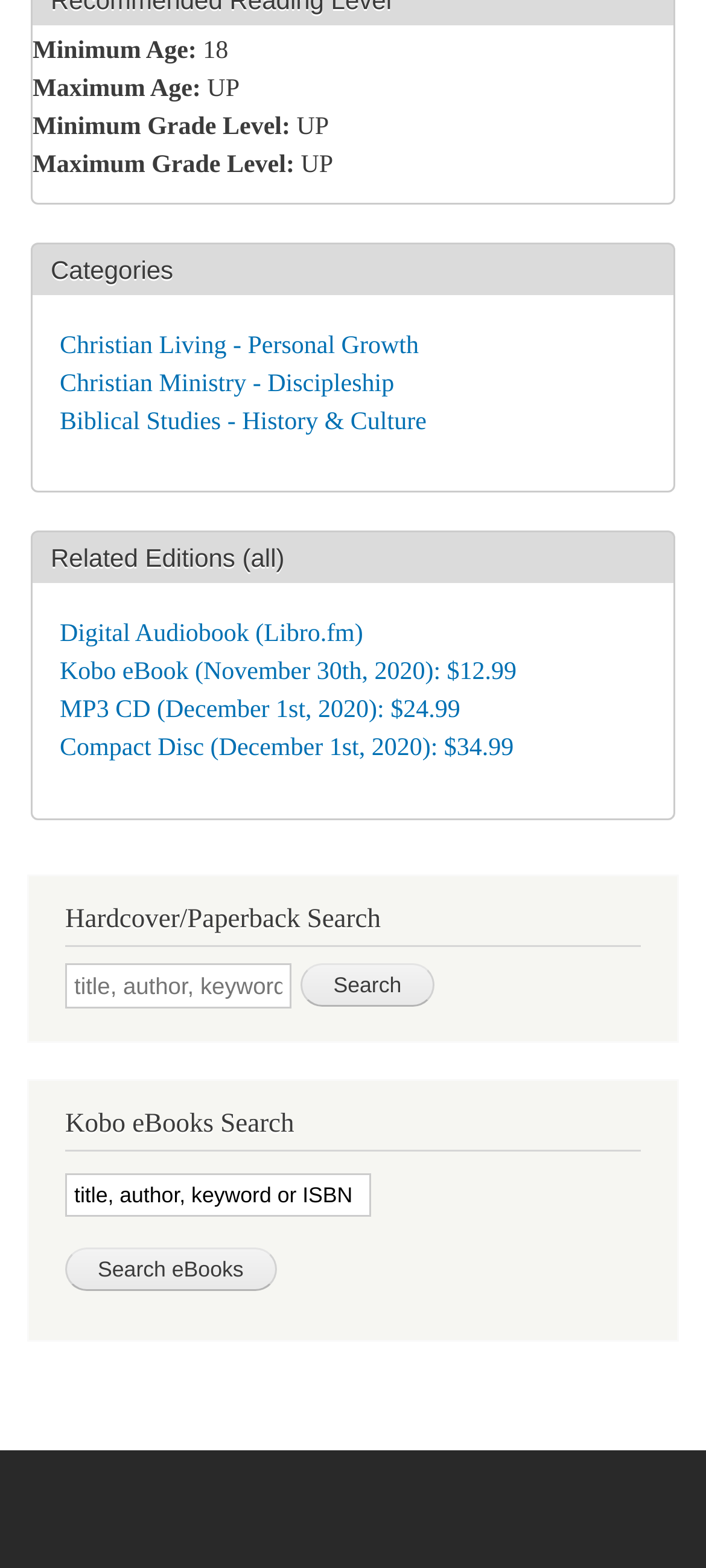Using the description "name="op" value="Search eBooks"", locate and provide the bounding box of the UI element.

[0.092, 0.795, 0.391, 0.823]